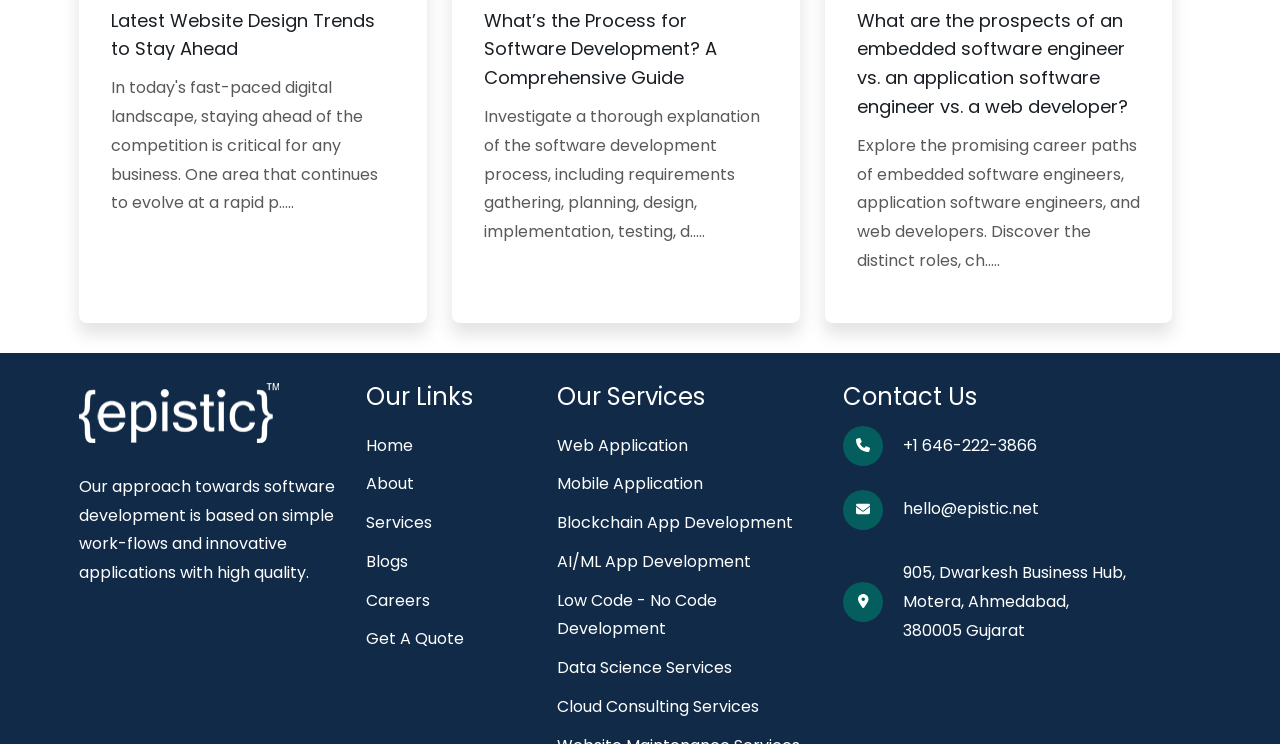Determine the coordinates of the bounding box for the clickable area needed to execute this instruction: "Visit the home page".

[0.286, 0.583, 0.322, 0.614]